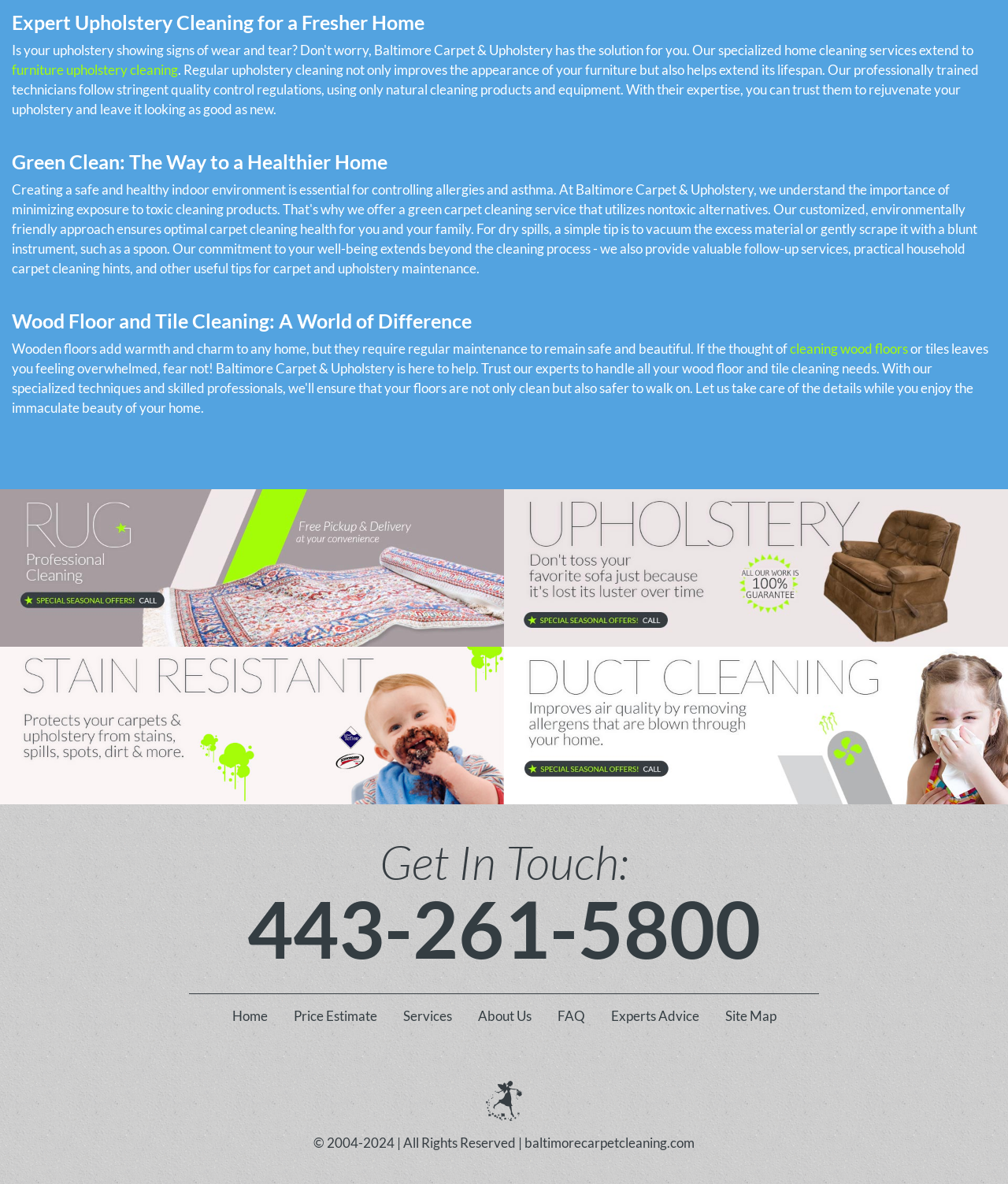Identify the coordinates of the bounding box for the element that must be clicked to accomplish the instruction: "Explore 'Services' offered by the company".

[0.4, 0.85, 0.448, 0.866]